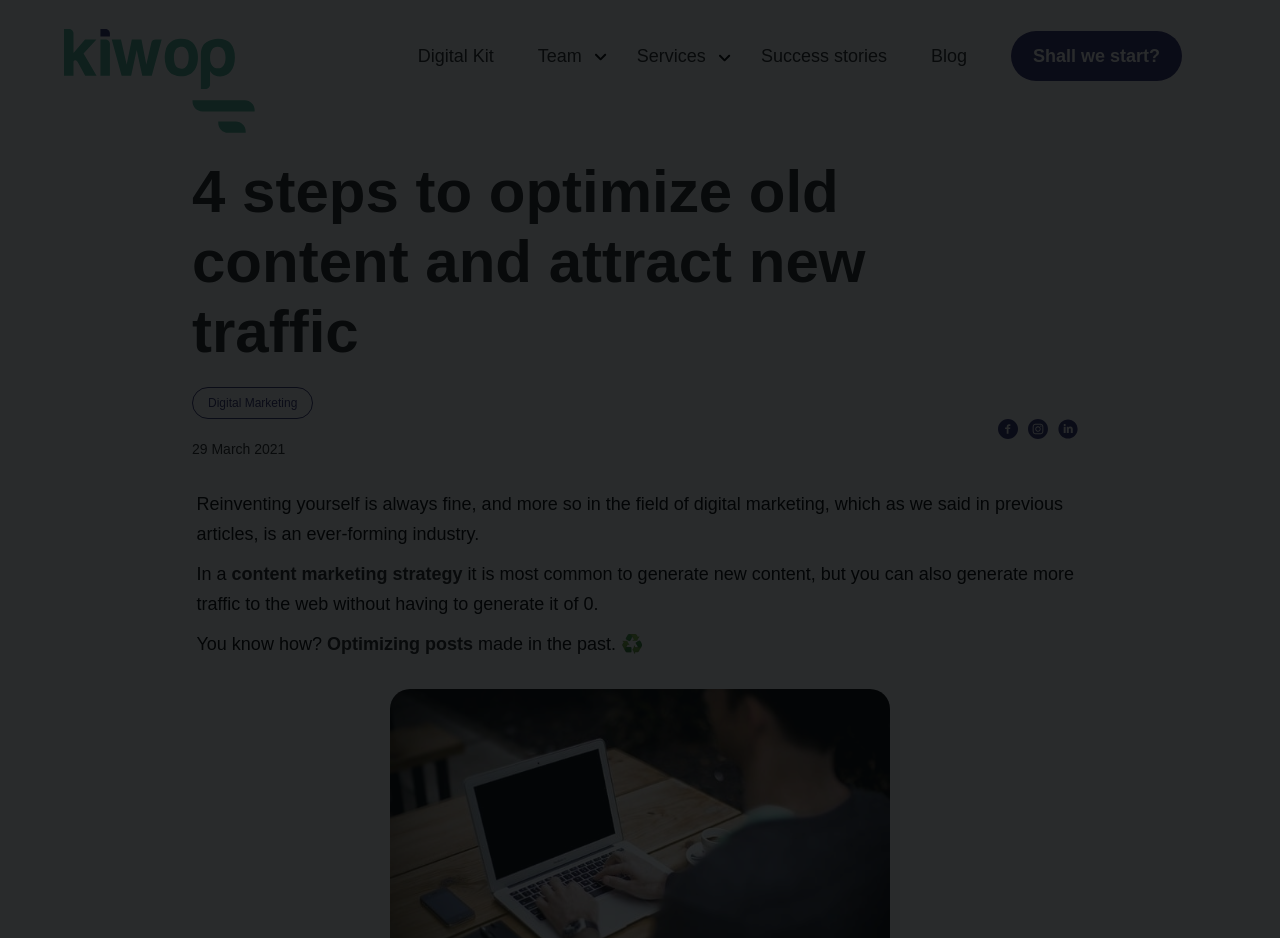Illustrate the webpage with a detailed description.

The webpage is about optimizing old content to attract more traffic, with a focus on digital marketing. At the top left, there is a link to "Kiwop" accompanied by an image. Below this, there are several links to different sections of the website, including "Digital Kit", "Team", "Services", "Success stories", and "Blog". 

The main content of the page is headed by a title "4 steps to optimize old content and attract new traffic", which is centered near the top of the page. Below this, there is a subtitle "Digital Marketing" and a date "29 March 2021". 

The main article is divided into paragraphs, with the first paragraph discussing the importance of reinventing oneself in the field of digital marketing. The text continues to explain the benefits of optimizing old content, with highlighted keywords such as "content marketing strategy". 

At the bottom of the page, there are three links to share the content on Facebook, Instagram, and LinkedIn, each accompanied by an image.